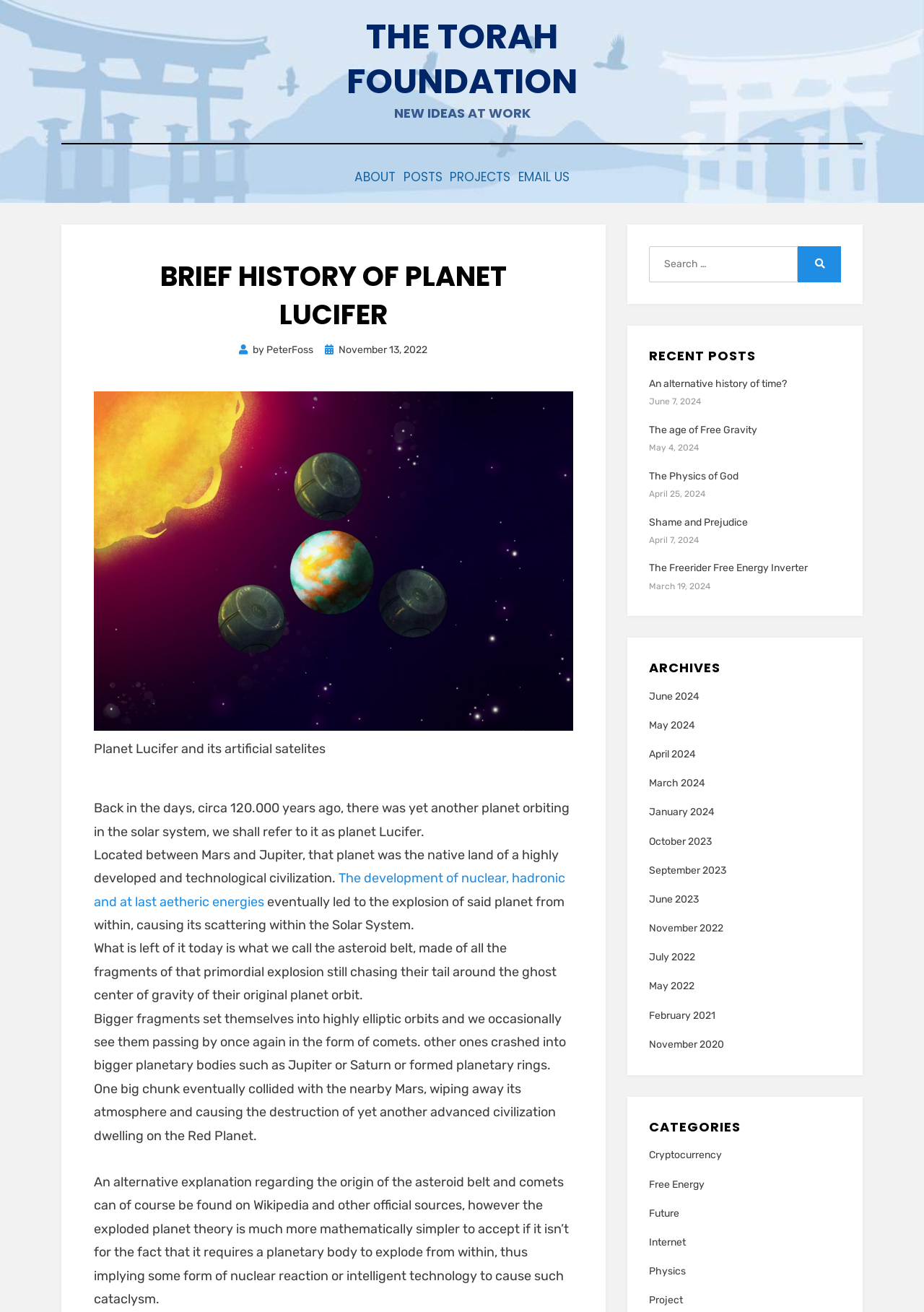What is the name of the civilization mentioned in the article?
Use the image to answer the question with a single word or phrase.

Advanced civilization